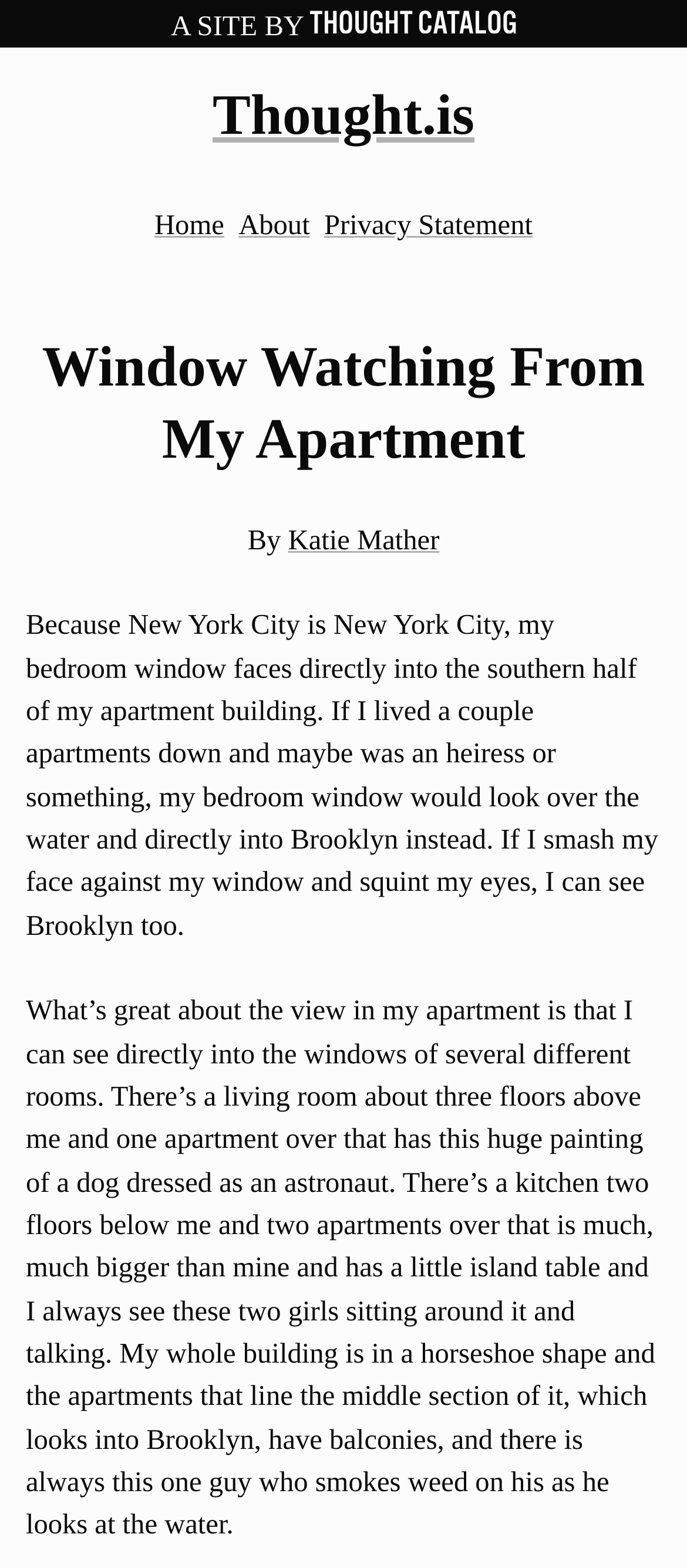What is unique about the living room three floors above the author?
Based on the image, answer the question with a single word or brief phrase.

Astronaut dog painting